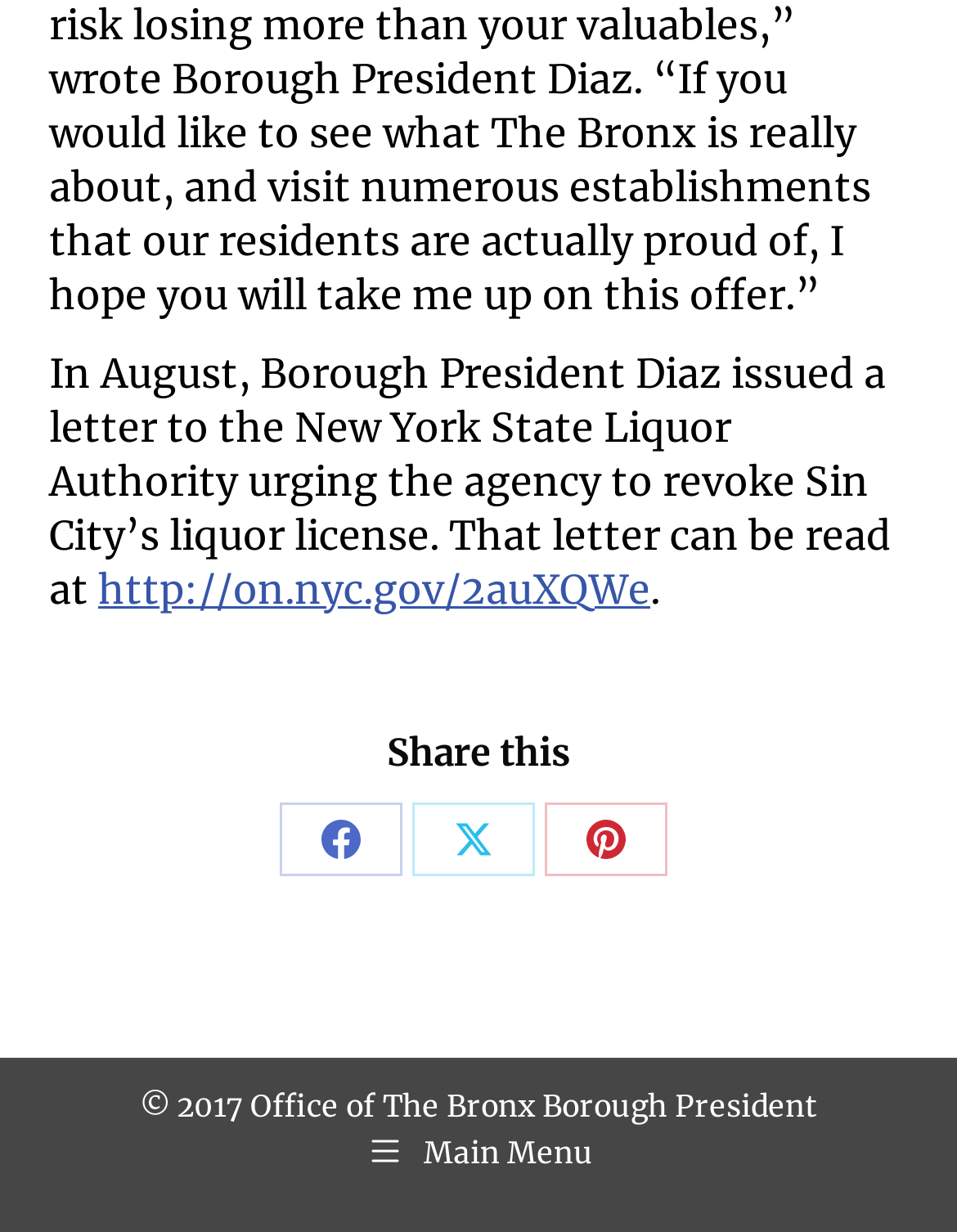Please answer the following question using a single word or phrase: 
How many share options are available?

3